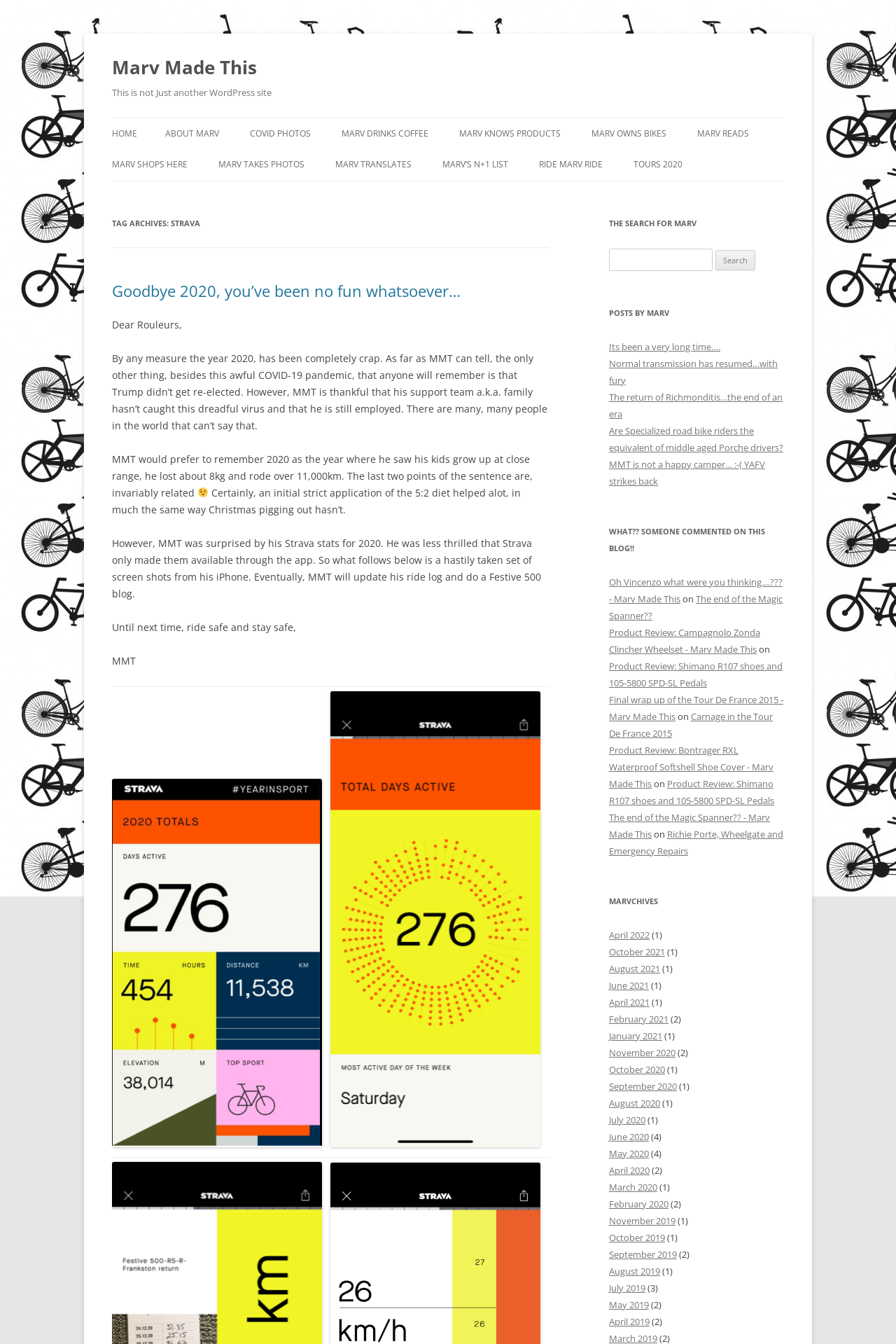Could you indicate the bounding box coordinates of the region to click in order to complete this instruction: "Search for something".

[0.68, 0.185, 0.795, 0.201]